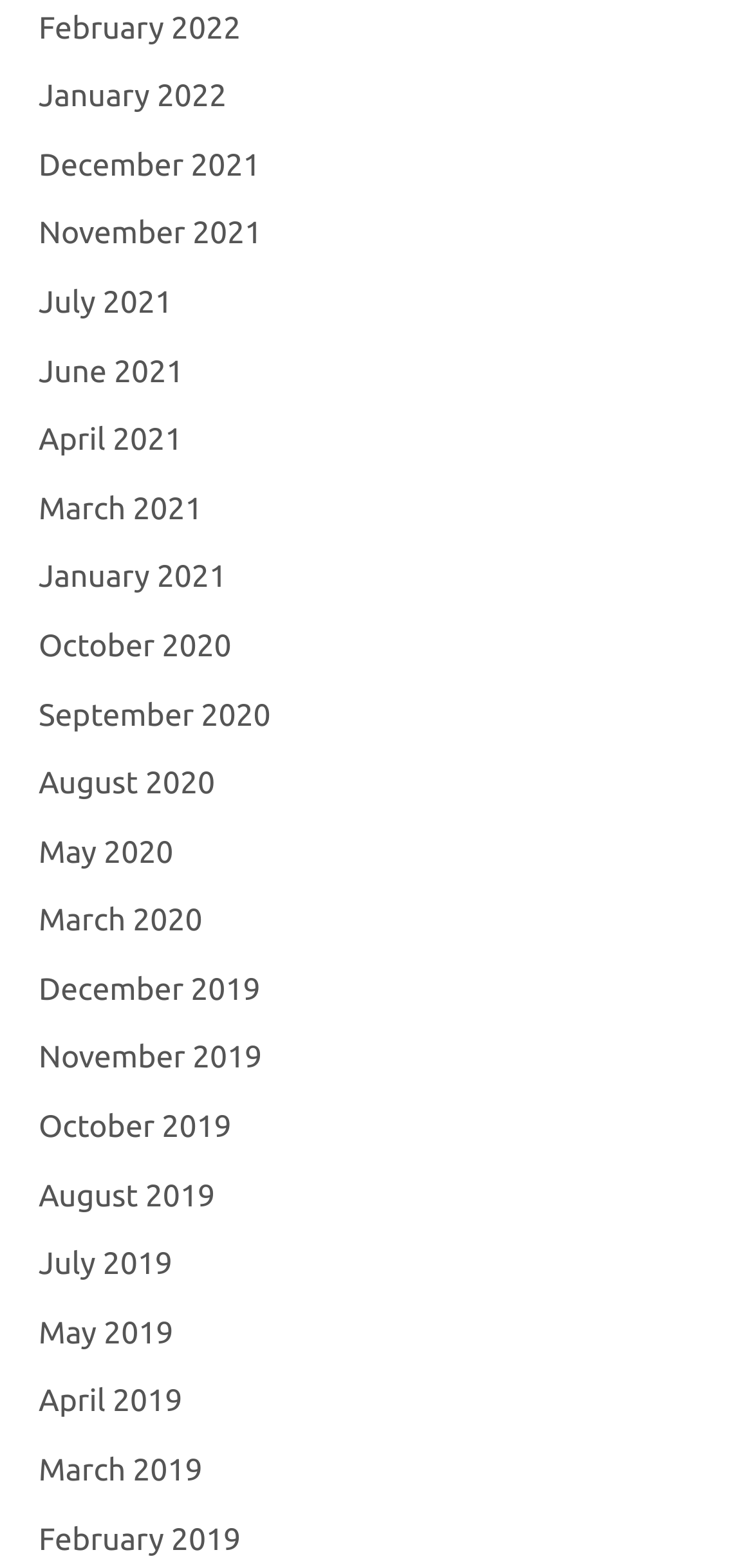Locate the bounding box coordinates of the area where you should click to accomplish the instruction: "view January 2022".

[0.051, 0.051, 0.301, 0.073]